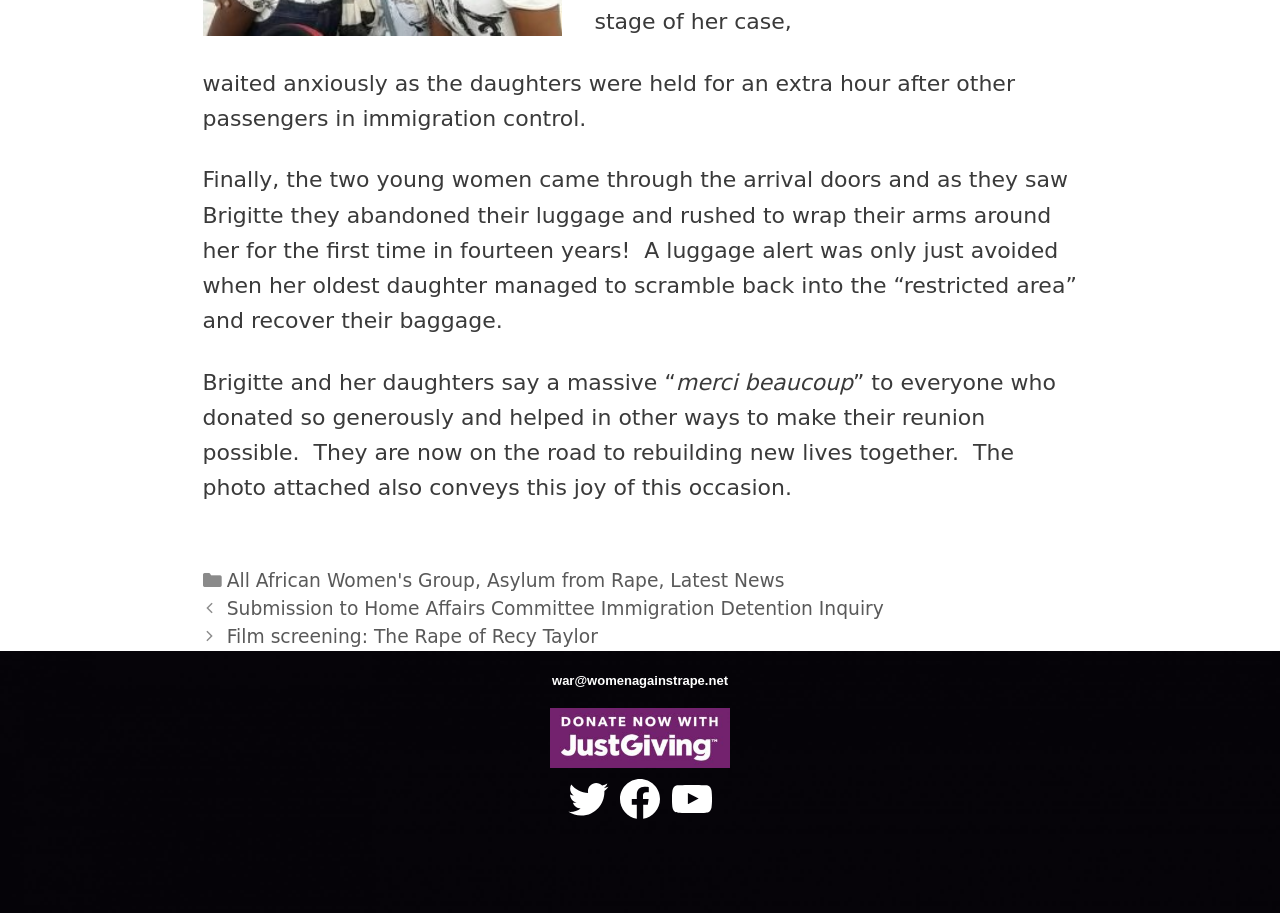Determine the bounding box for the described UI element: "Asylum from Rape".

[0.38, 0.625, 0.514, 0.648]